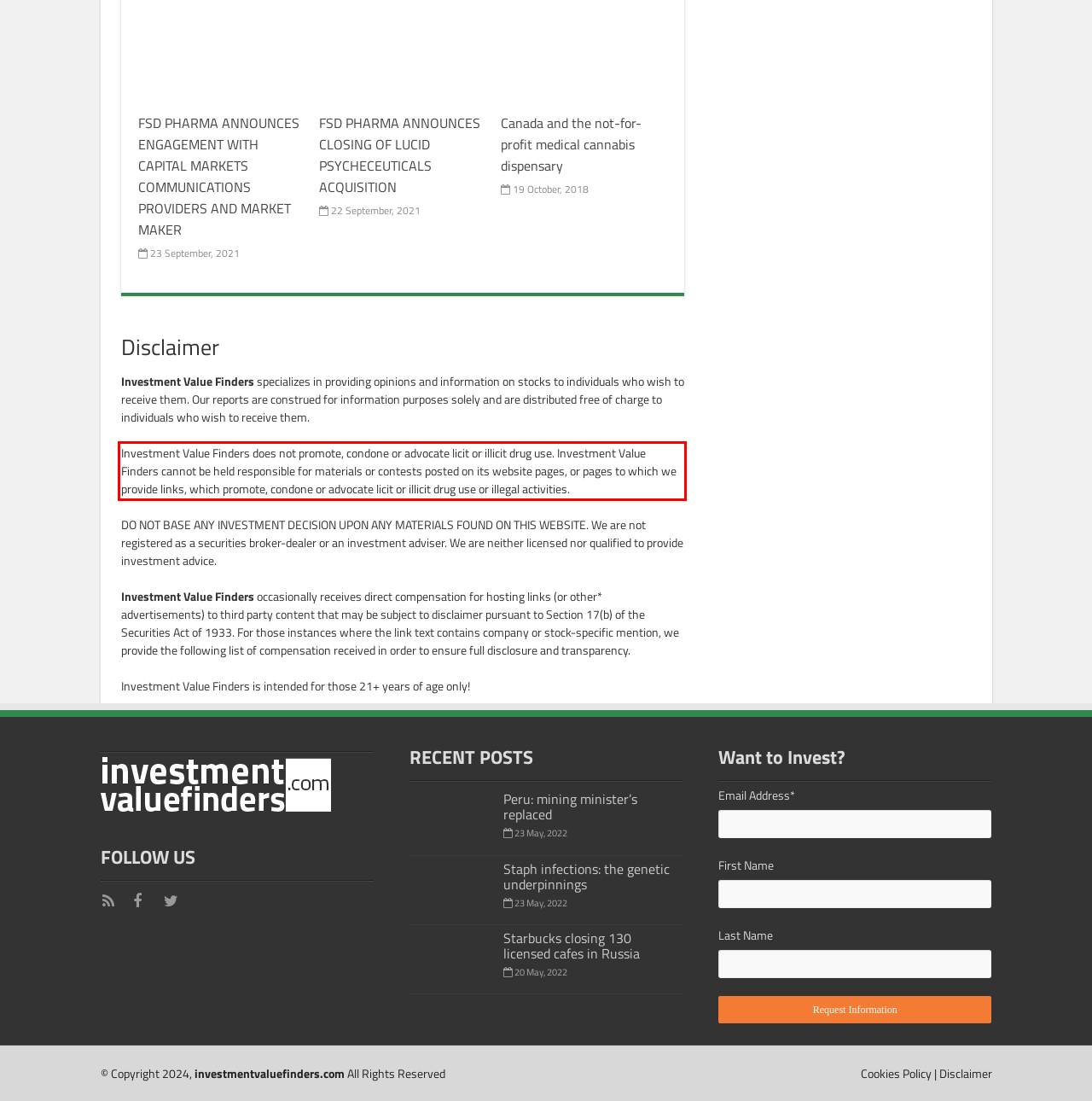Look at the provided screenshot of the webpage and perform OCR on the text within the red bounding box.

Investment Value Finders does not promote, condone or advocate licit or illicit drug use. Investment Value Finders cannot be held responsible for materials or contests posted on its website pages, or pages to which we provide links, which promote, condone or advocate licit or illicit drug use or illegal activities.